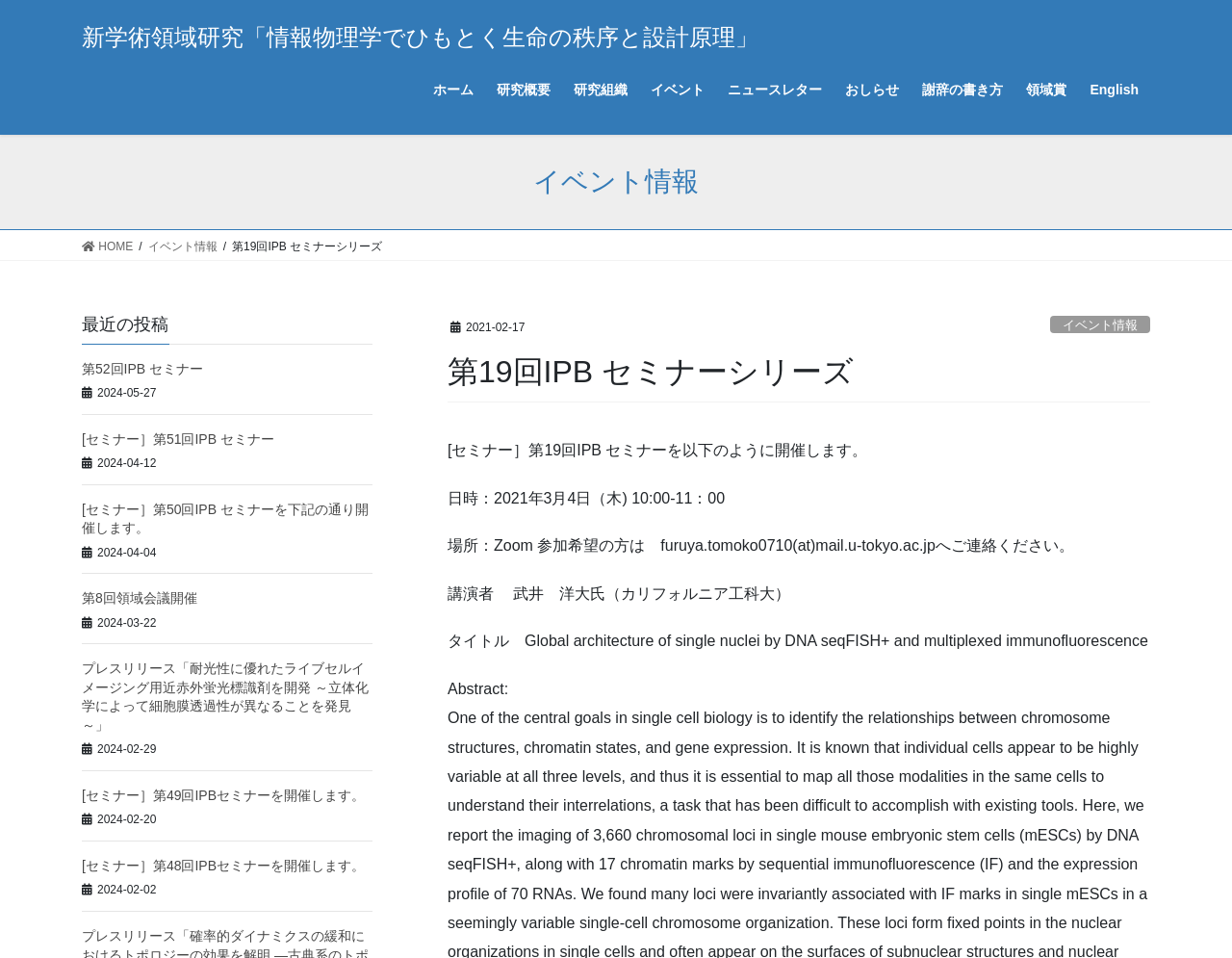Determine the bounding box coordinates for the clickable element to execute this instruction: "Click the 'HOME' link". Provide the coordinates as four float numbers between 0 and 1, i.e., [left, top, right, bottom].

[0.343, 0.071, 0.394, 0.118]